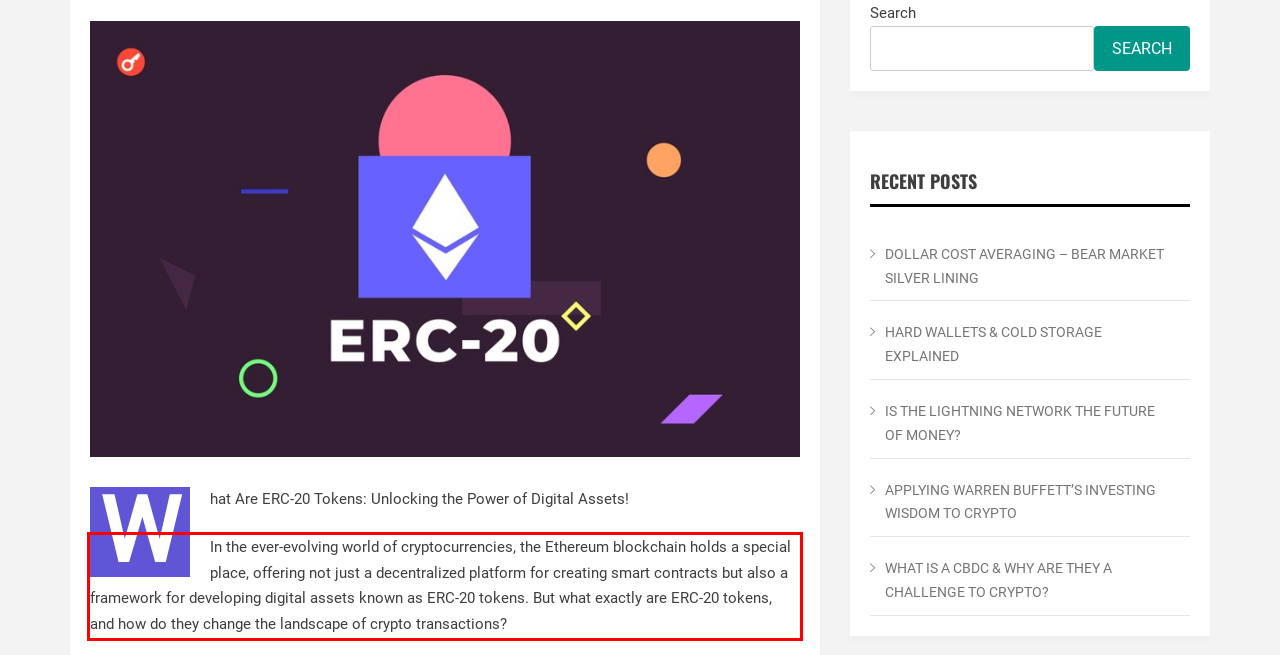By examining the provided screenshot of a webpage, recognize the text within the red bounding box and generate its text content.

In the ever-evolving world of cryptocurrencies, the Ethereum blockchain holds a special place, offering not just a decentralized platform for creating smart contracts but also a framework for developing digital assets known as ERC-20 tokens. But what exactly are ERC-20 tokens, and how do they change the landscape of crypto transactions?